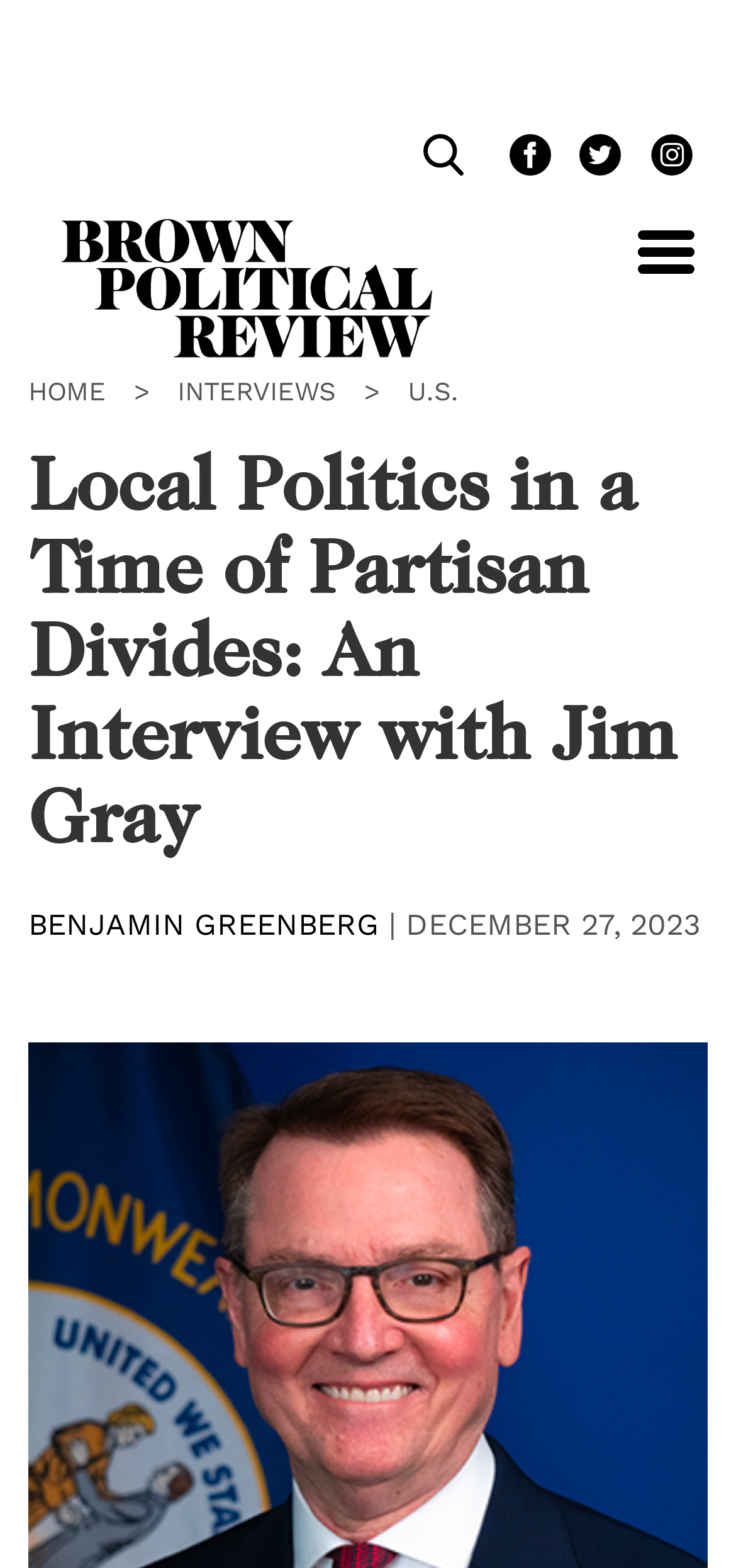Determine the bounding box coordinates of the section to be clicked to follow the instruction: "Search". The coordinates should be given as four float numbers between 0 and 1, formatted as [left, top, right, bottom].

[0.574, 0.086, 0.656, 0.113]